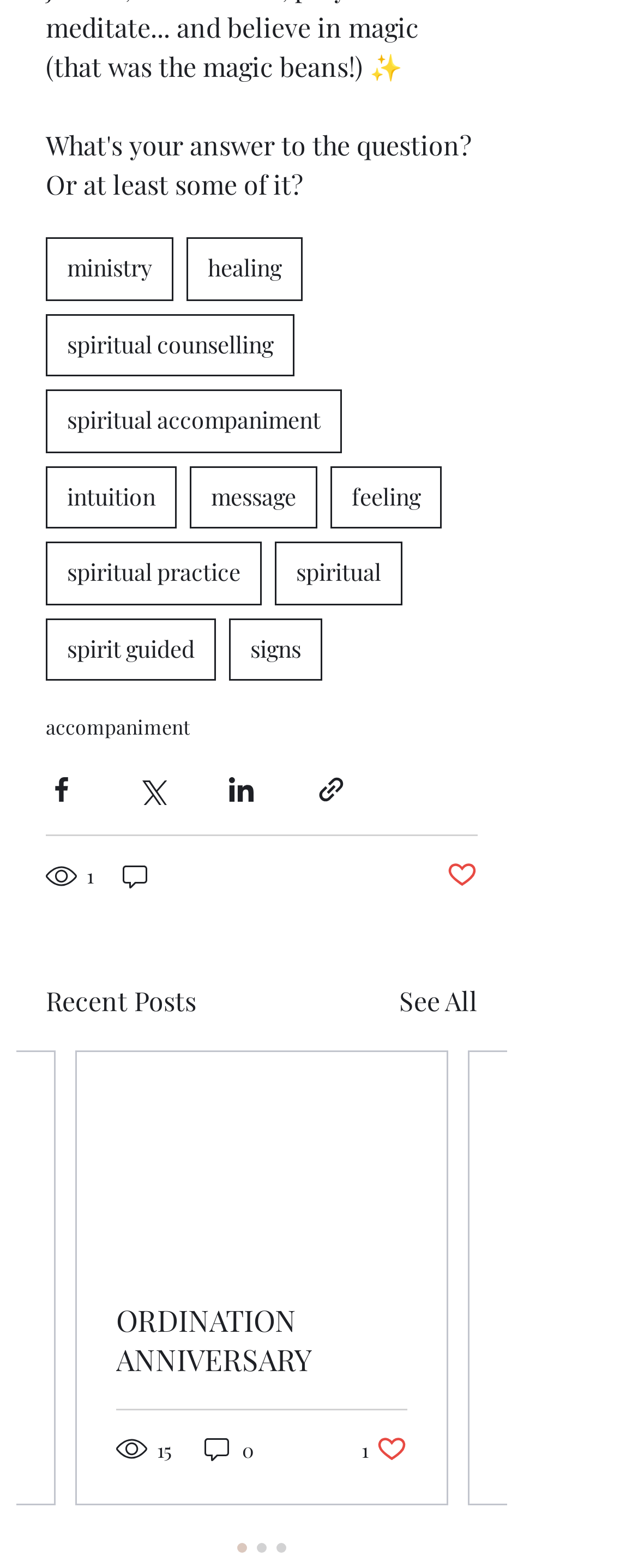Can you find the bounding box coordinates of the area I should click to execute the following instruction: "Click on the 'ORDINATION ANNIVERSARY' link"?

[0.182, 0.829, 0.638, 0.879]